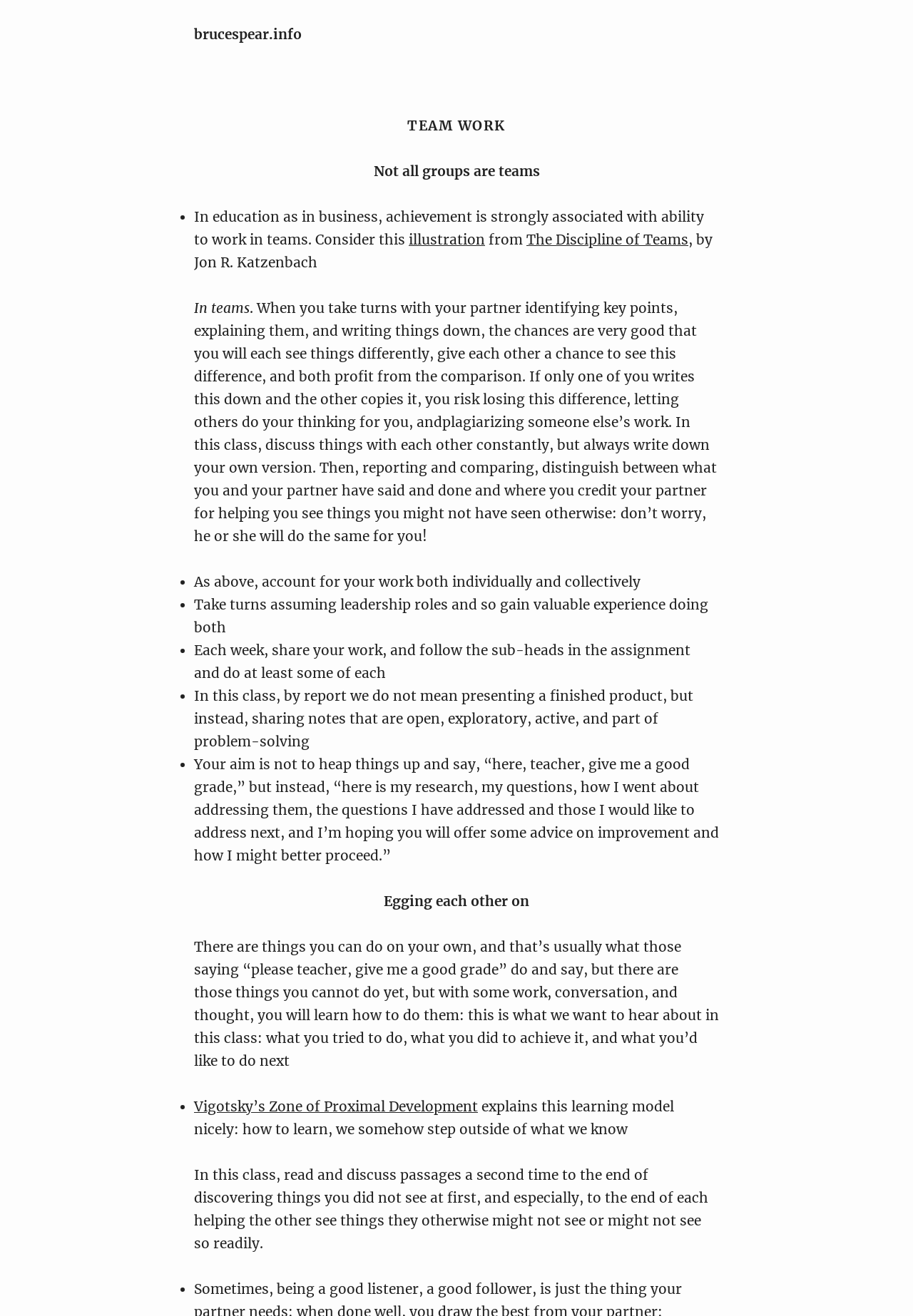What is the concept that explains how to learn from others? From the image, respond with a single word or brief phrase.

Vygotsky's Zone of Proximal Development